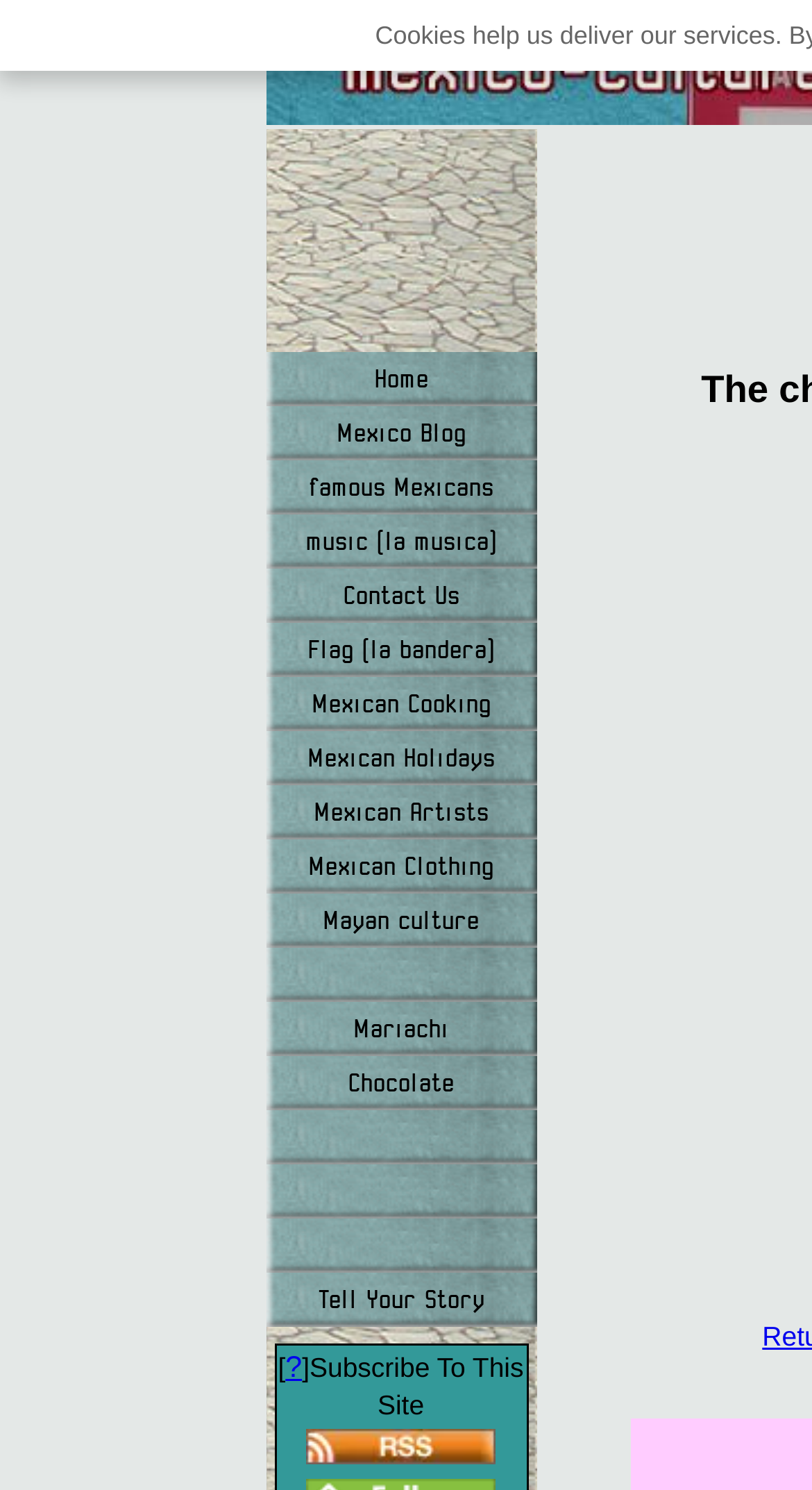Please indicate the bounding box coordinates of the element's region to be clicked to achieve the instruction: "Click on the 'XML RSS' link". Provide the coordinates as four float numbers between 0 and 1, i.e., [left, top, right, bottom].

[0.377, 0.967, 0.61, 0.988]